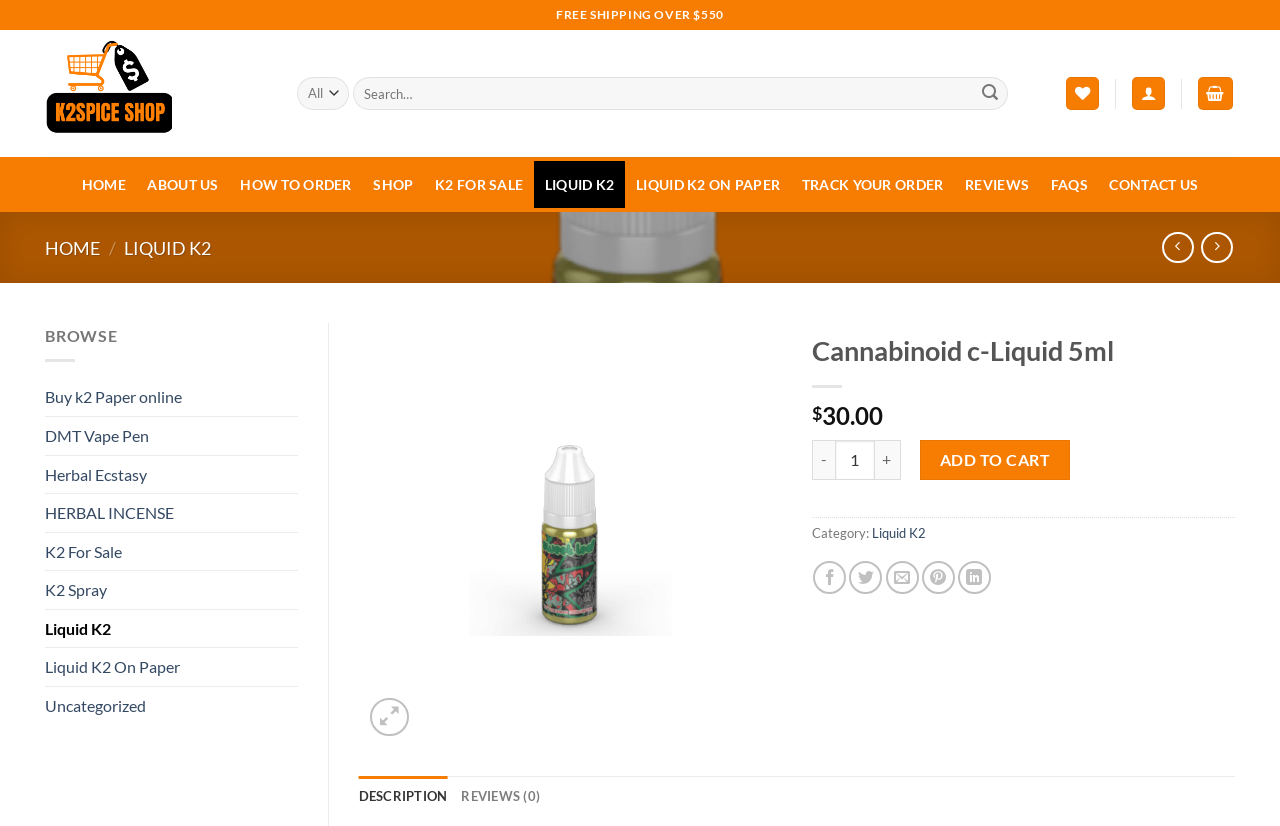Can you find the bounding box coordinates of the area I should click to execute the following instruction: "View product description"?

[0.28, 0.94, 0.349, 0.989]